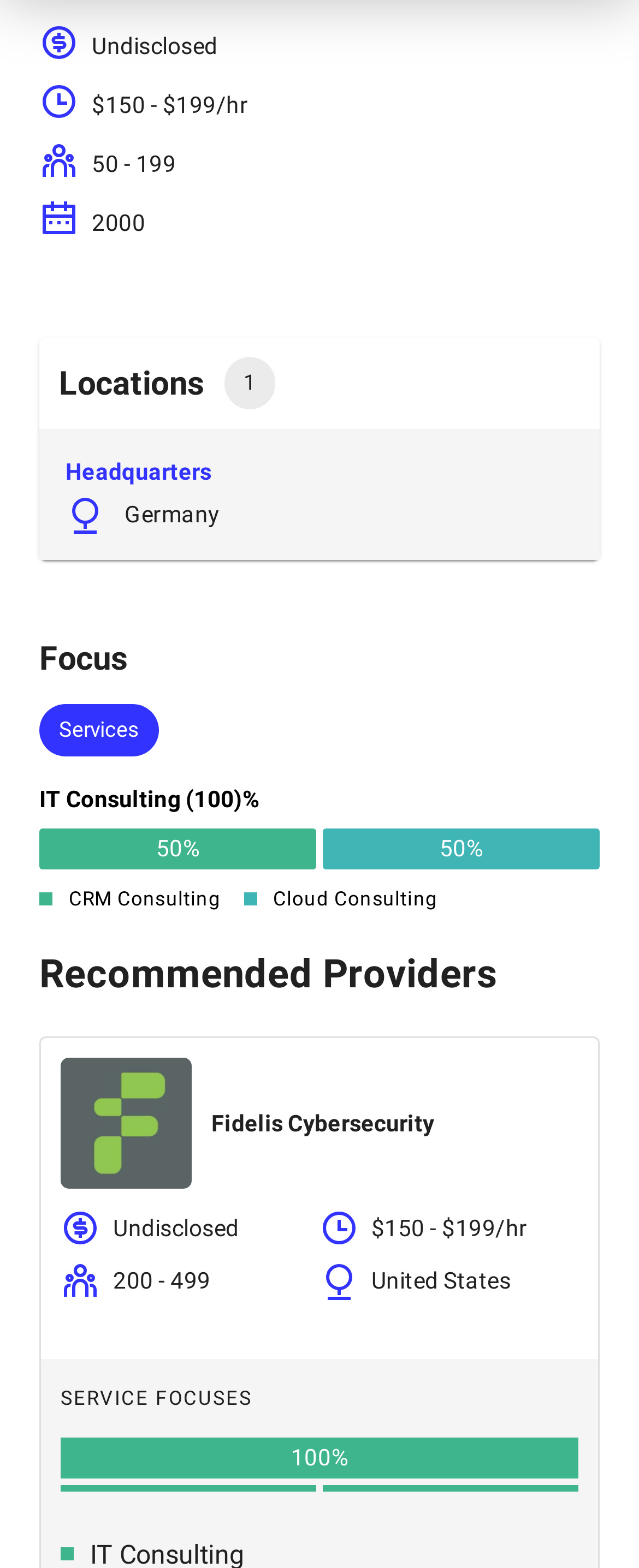What is the hourly rate of the company?
Provide a detailed answer to the question using information from the image.

I found the answer by looking at the 'Hourly Rate' section, which is located below the 'Project Cost' section. The 'Hourly Rate' section has an image and a static text that says '$150 - $199/hr'.